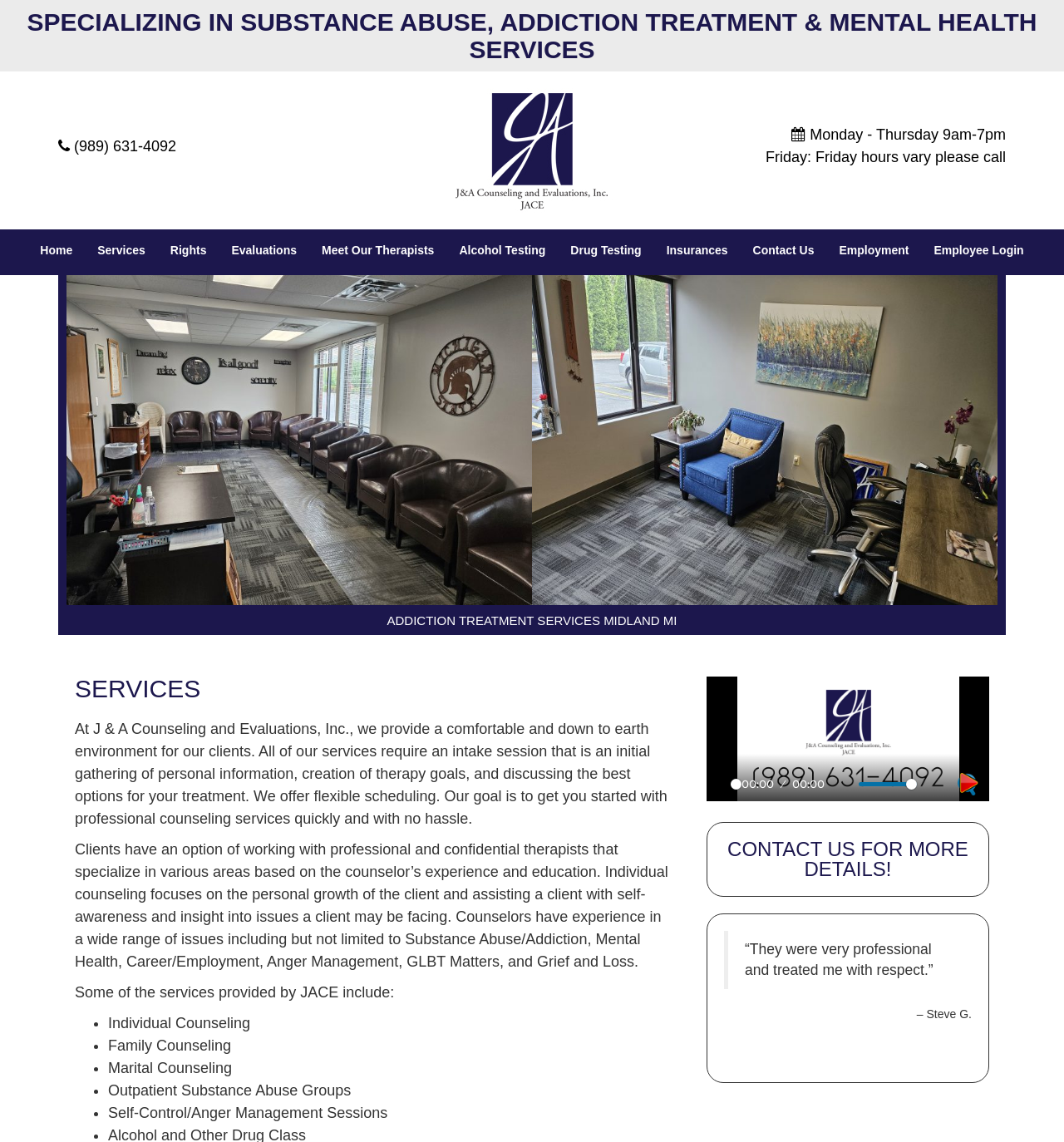Predict the bounding box coordinates of the UI element that matches this description: "Insurances". The coordinates should be in the format [left, top, right, bottom] with each value between 0 and 1.

[0.615, 0.201, 0.696, 0.237]